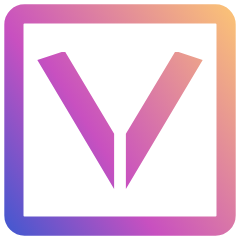Give an in-depth description of the image.

The image prominently features a stylized logo for "Viewi," a modern front-end framework designed for PHP developers. The logo showcases a vibrant gradient transitioning from deep blue to rich pink, encapsulated within a square outline. The design includes a distinctive letter "V" that embodies both simplicity and sophistication, reflecting the framework's innovative approach to integrating PHP with efficient web development practices. This visual element serves as a focal point for the website, symbolizing the platform's commitment to enhancing user experience and streamlining front-end development.